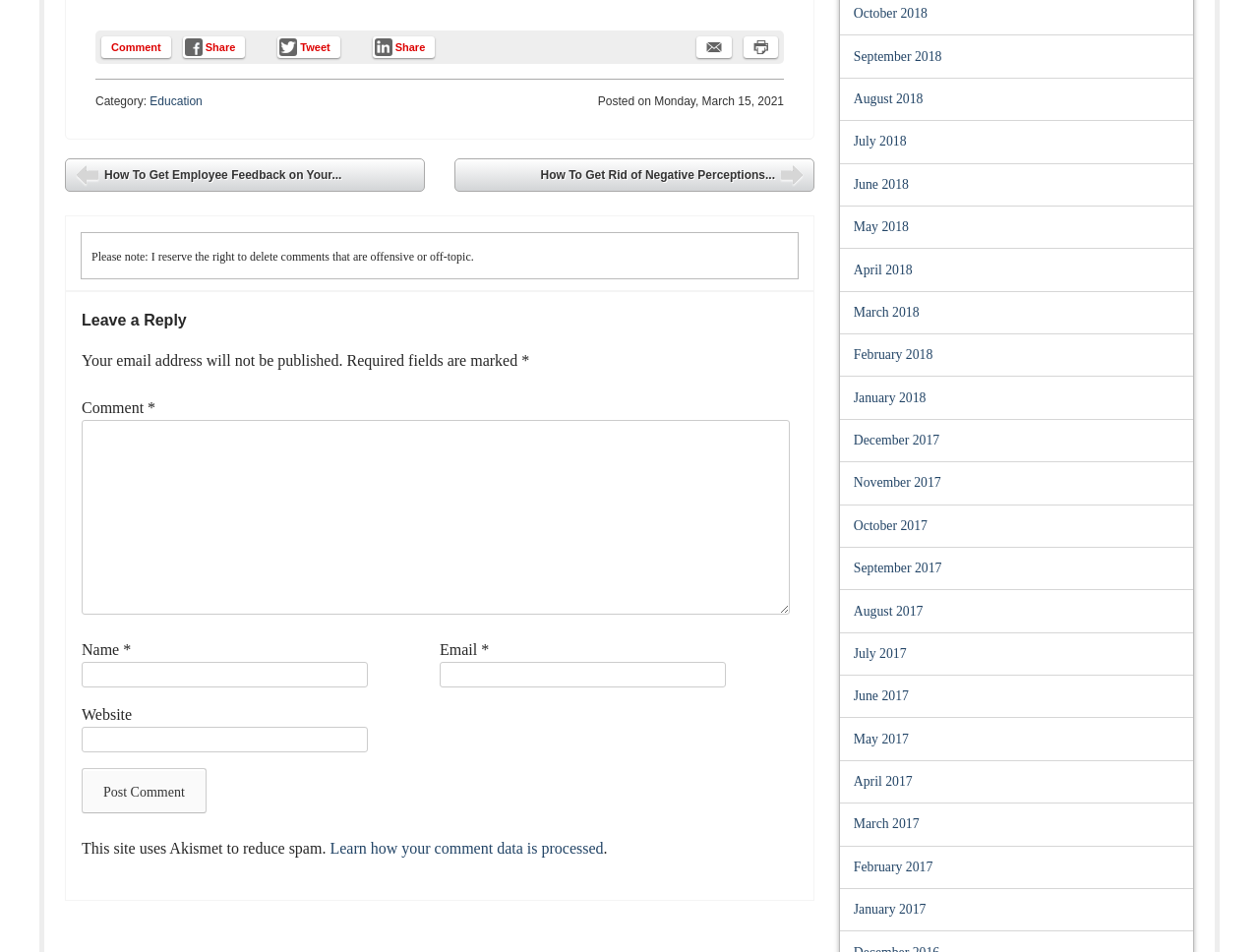What is the date of the post?
Deliver a detailed and extensive answer to the question.

The date of the post can be found by looking at the 'Posted on' label and its corresponding text 'Monday, March 15, 2021'.